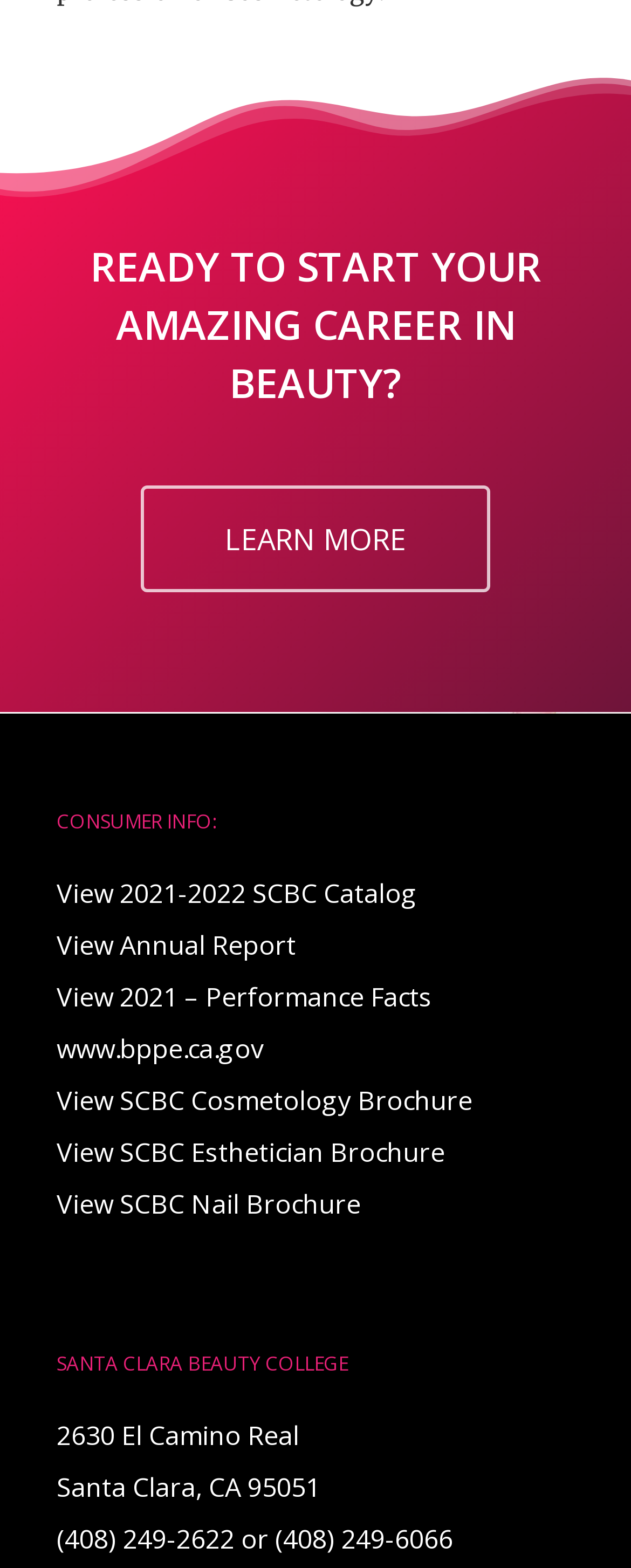Locate the bounding box coordinates of the clickable region necessary to complete the following instruction: "View the 2021-2022 SCBC Catalog". Provide the coordinates in the format of four float numbers between 0 and 1, i.e., [left, top, right, bottom].

[0.09, 0.558, 0.662, 0.581]